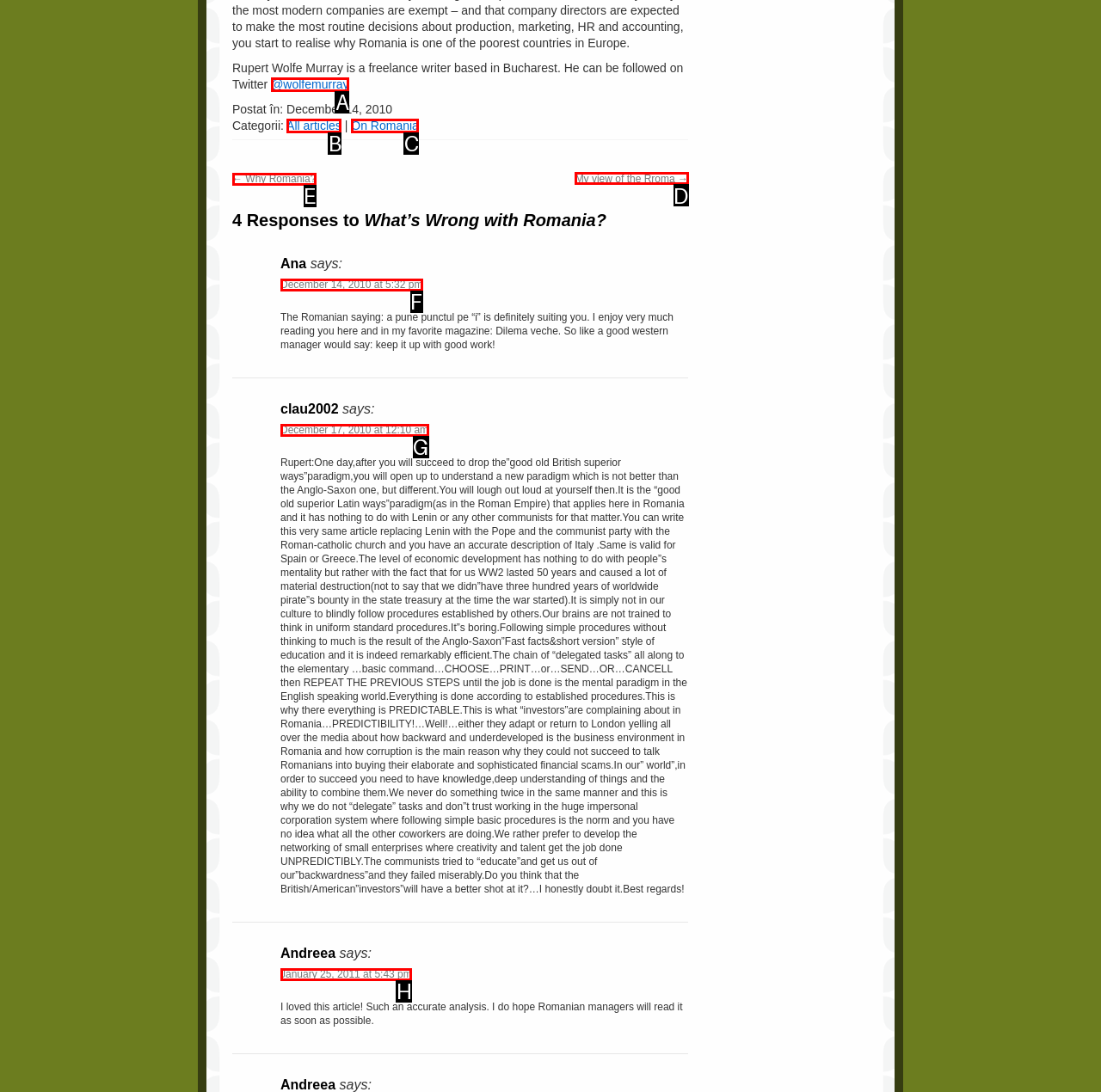Decide which UI element to click to accomplish the task: Read the next article
Respond with the corresponding option letter.

D